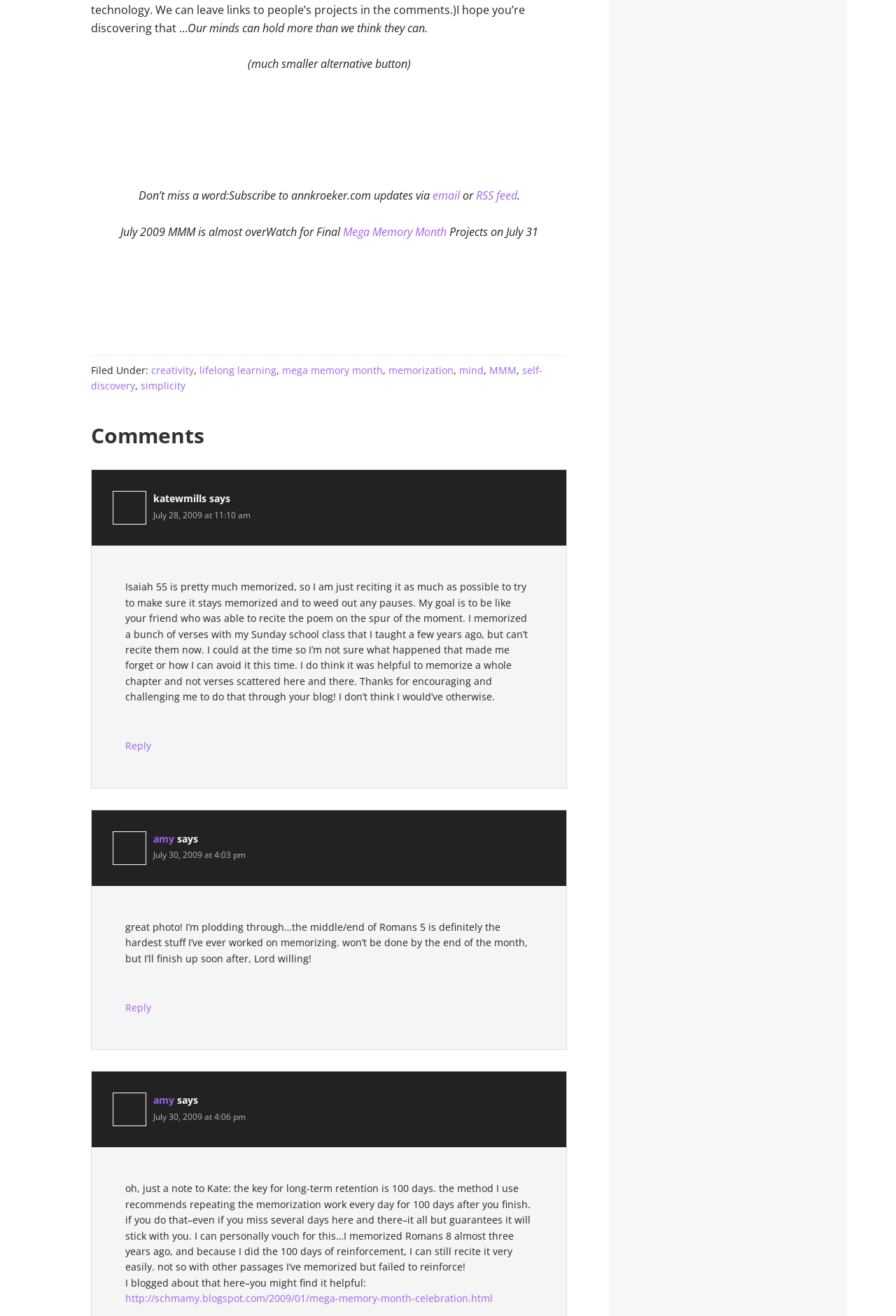What is the quote at the top of the page?
Based on the image, give a one-word or short phrase answer.

Our minds can hold more than we think they can.